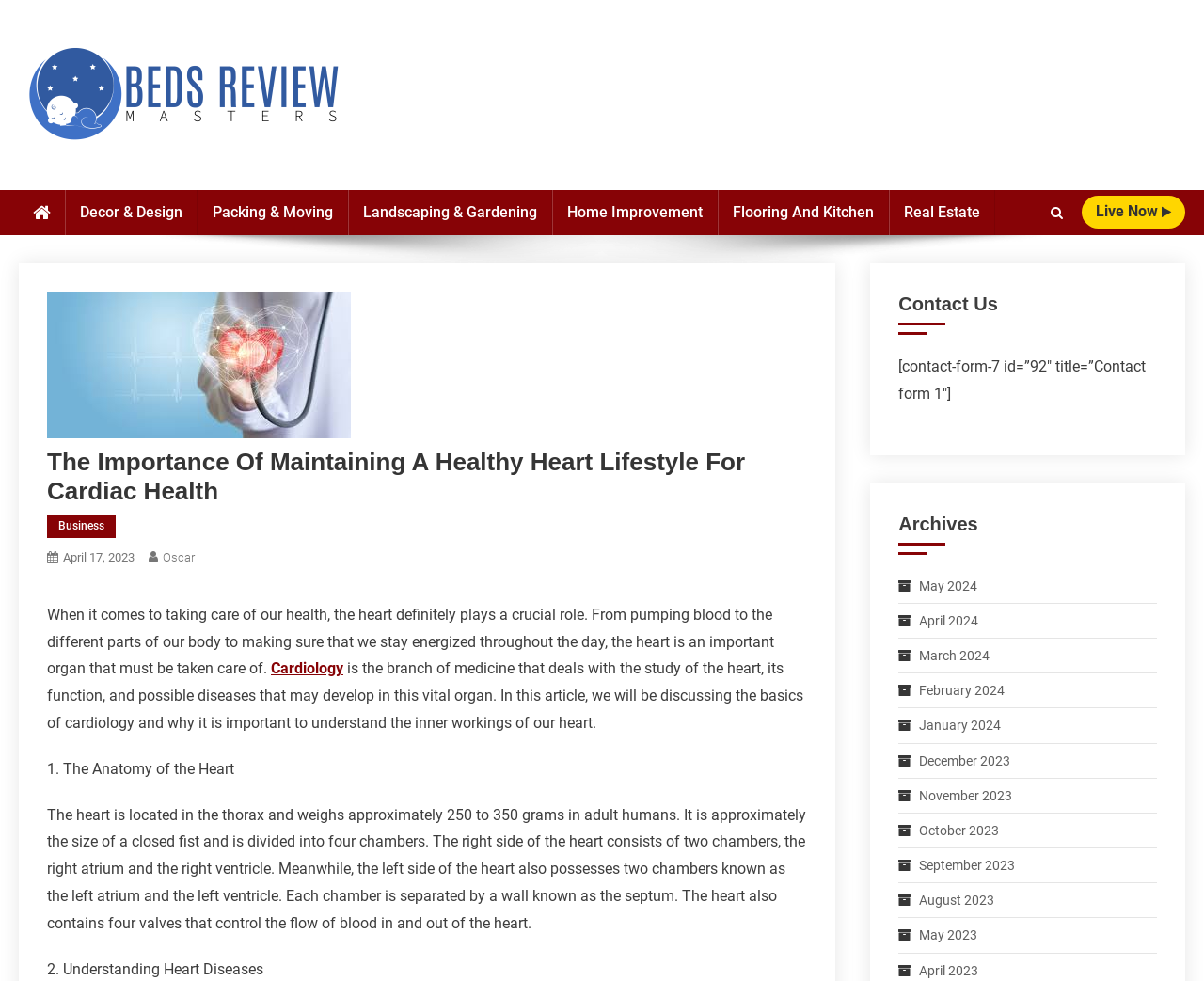Identify the bounding box for the UI element described as: "April 17, 2023April 17, 2023". The coordinates should be four float numbers between 0 and 1, i.e., [left, top, right, bottom].

[0.052, 0.56, 0.112, 0.575]